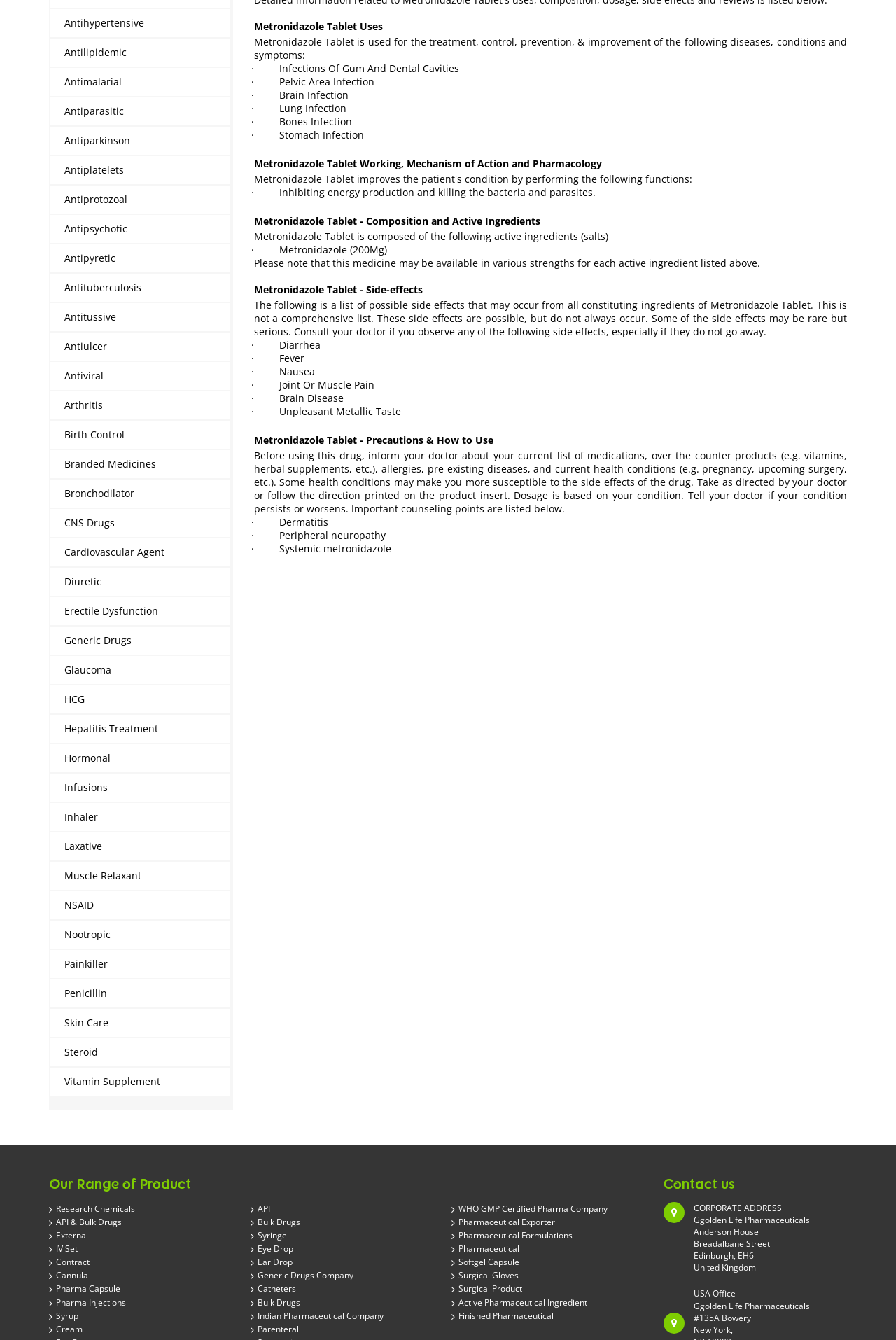Based on the element description Generic Drugs Company, identify the bounding box of the UI element in the given webpage screenshot. The coordinates should be in the format (top-left x, top-left y, bottom-right x, bottom-right y) and must be between 0 and 1.

[0.287, 0.947, 0.394, 0.956]